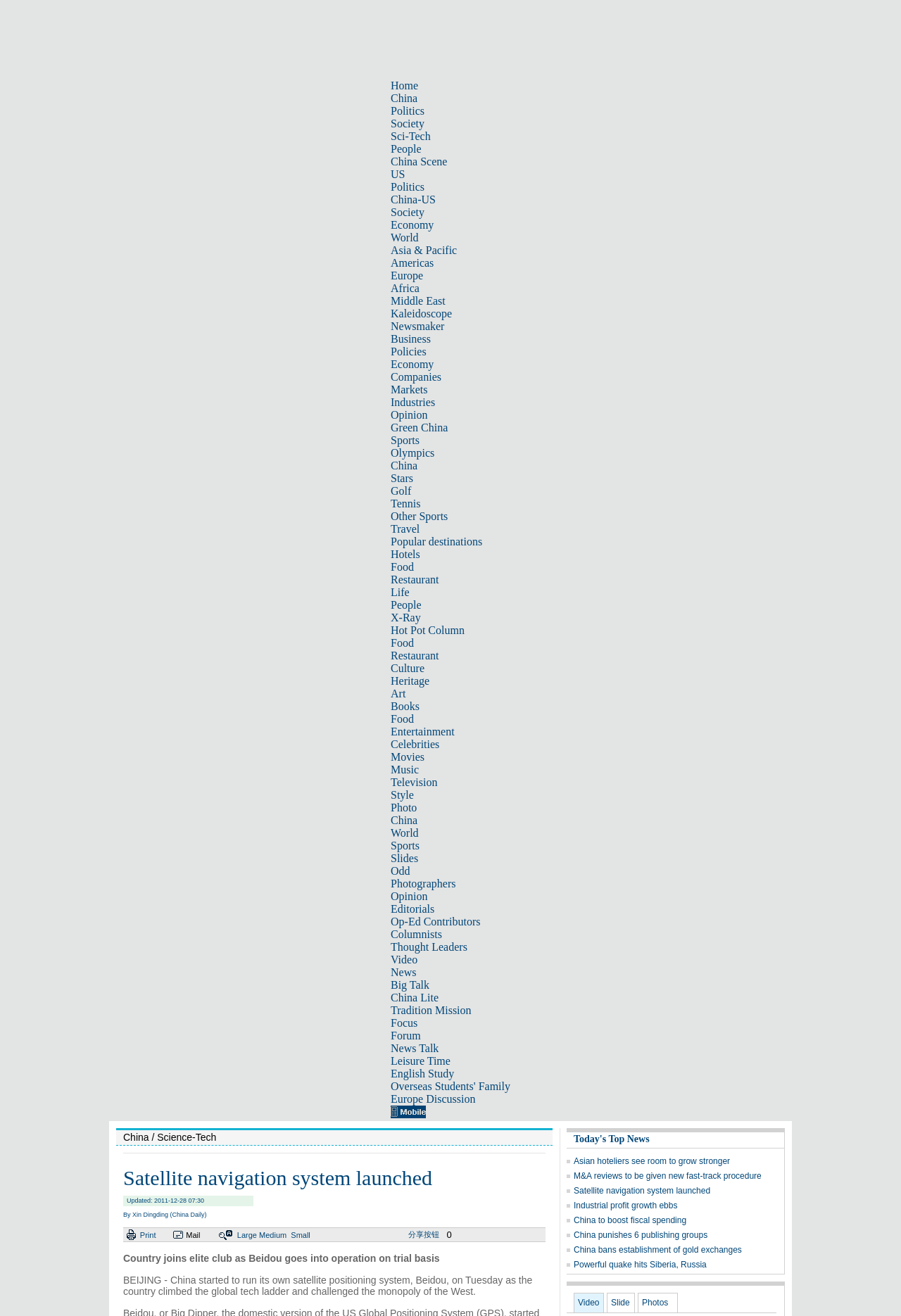What is the first link in the navigation bar? Observe the screenshot and provide a one-word or short phrase answer.

Home